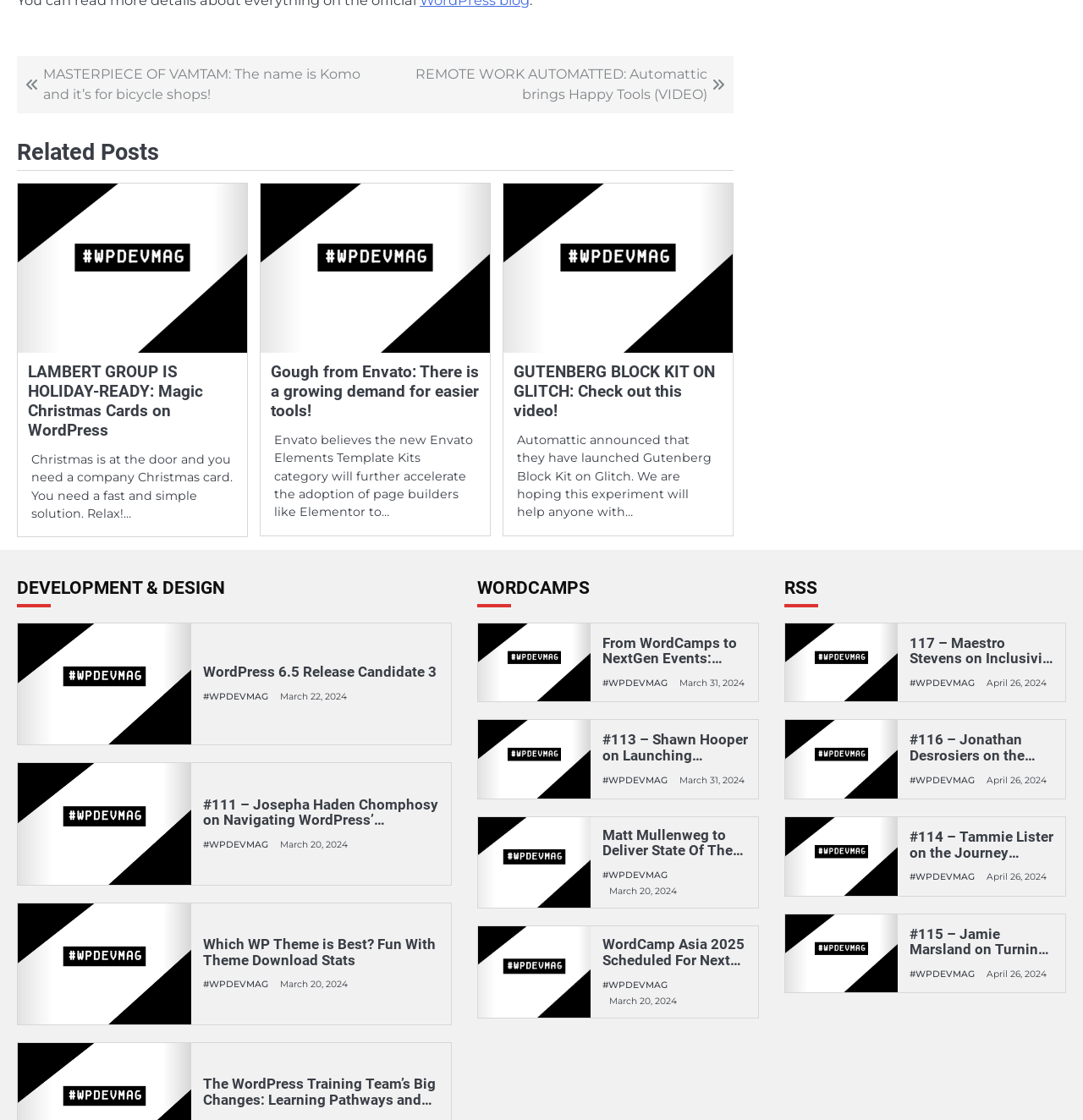How many articles are listed under 'Related Posts'?
Please respond to the question with a detailed and thorough explanation.

Under the 'Related Posts' heading, there are three article sections with headings 'LAMBERT GROUP IS HOLIDAY-READY: Magic Christmas Cards on WordPress', 'Gough from Envato: There is a growing demand for easier tools!', and 'GUTENBERG BLOCK KIT ON GLITCH: Check out this video!'. Therefore, there are three articles listed.